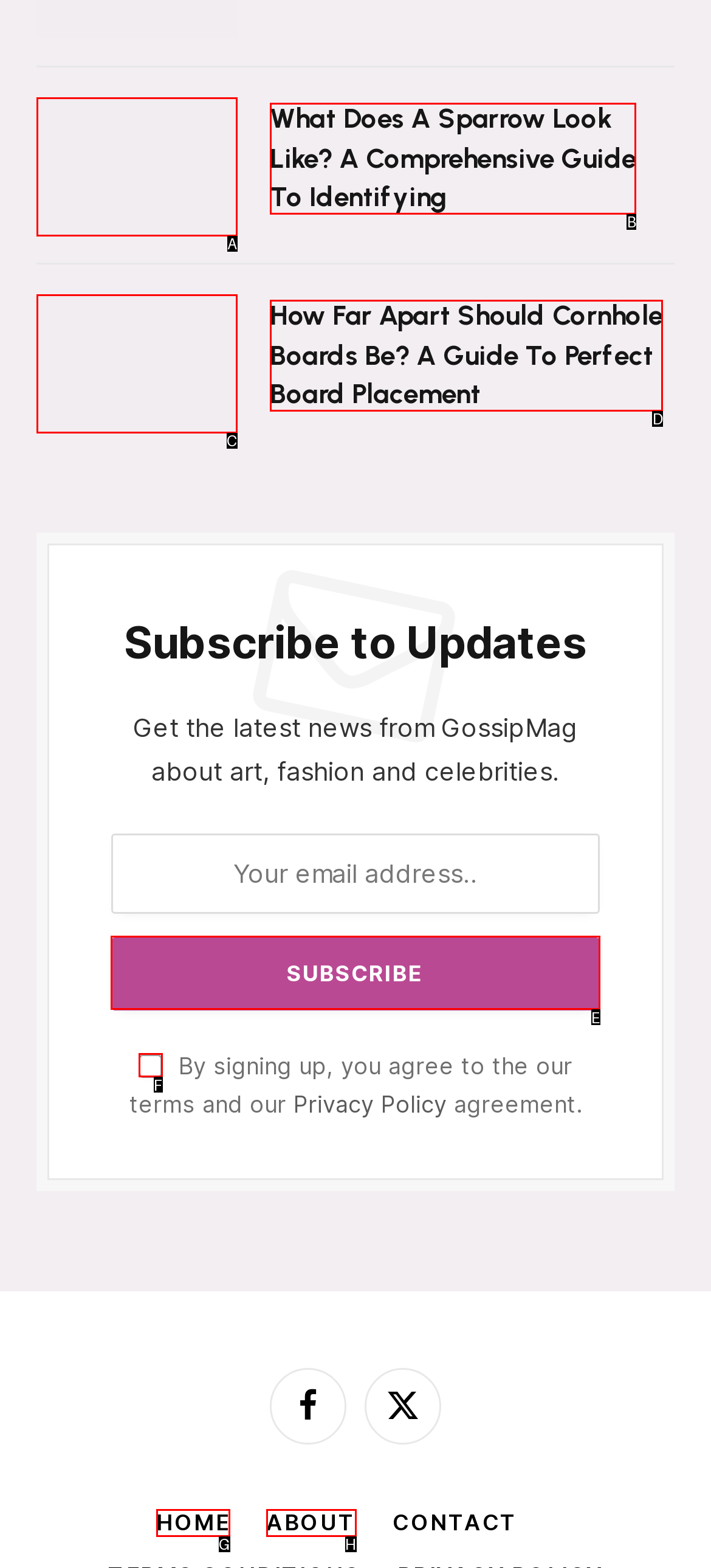Tell me which one HTML element I should click to complete the following task: Click the 'Subscribe' button Answer with the option's letter from the given choices directly.

E